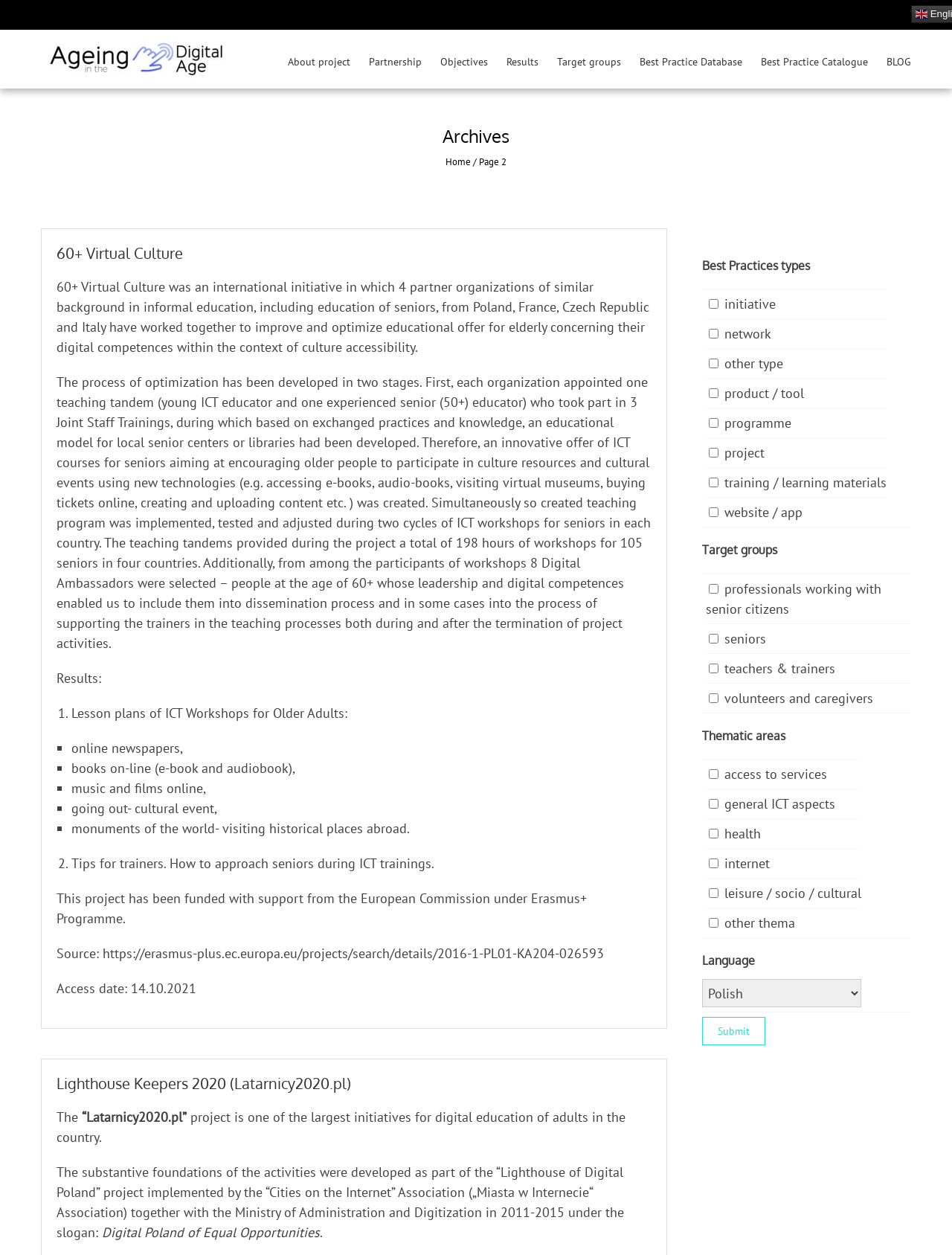Please identify the bounding box coordinates of the element's region that needs to be clicked to fulfill the following instruction: "Click on the 'BLOG' link". The bounding box coordinates should consist of four float numbers between 0 and 1, i.e., [left, top, right, bottom].

[0.931, 0.043, 0.957, 0.056]